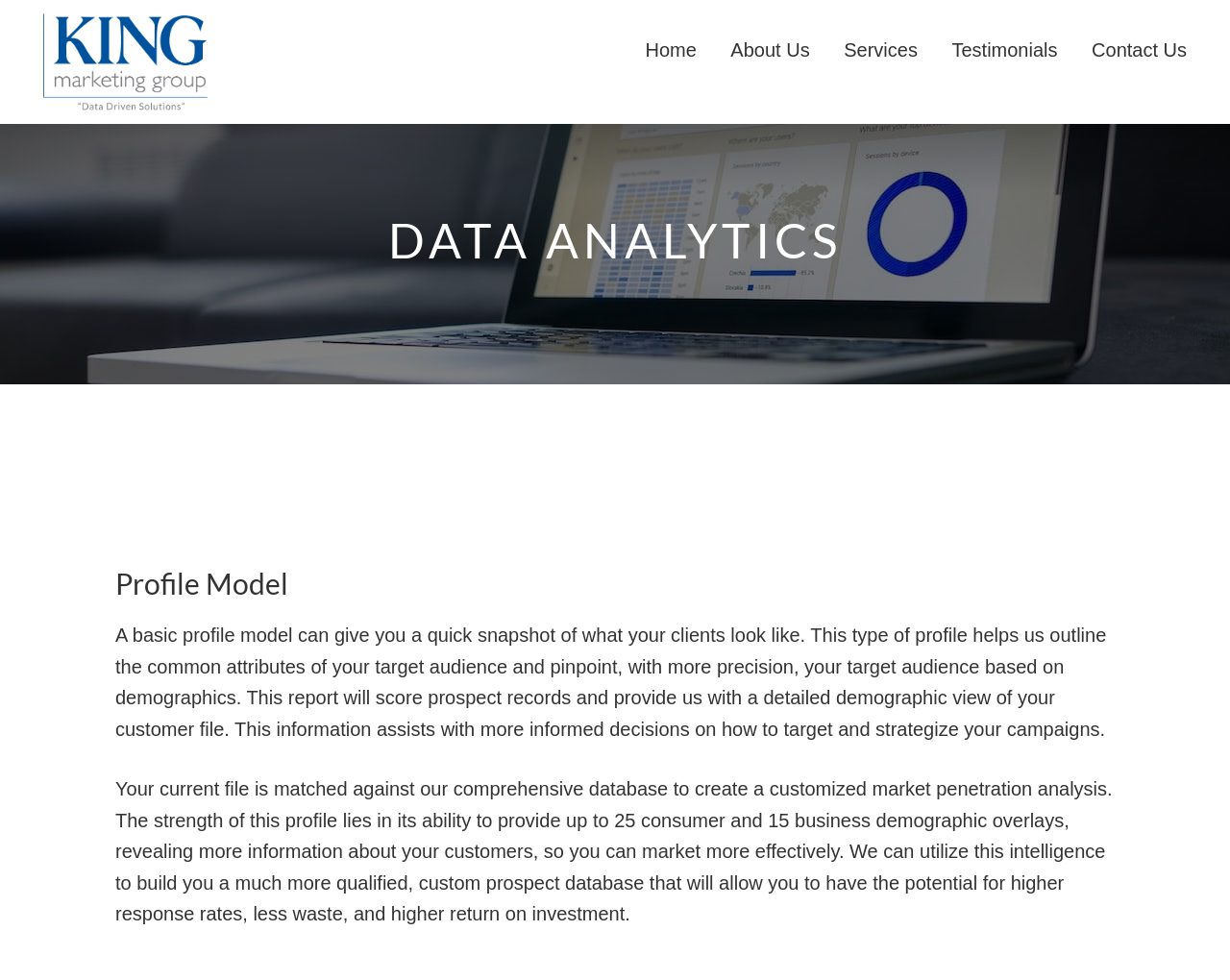How many demographic overlays can the profile provide?
Refer to the image and provide a concise answer in one word or phrase.

Up to 25 consumer and 15 business